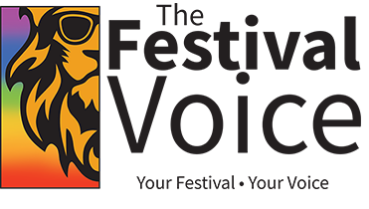What is the purpose of the tagline 'Your Festival • Your Voice'?
Offer a detailed and exhaustive answer to the question.

The caption explains that the tagline 'Your Festival • Your Voice' highlights the platform's commitment to giving a voice to festival-goers and enhancing their experiences, which implies that the purpose of the tagline is to empower festival-goers to express their opinions and thoughts.